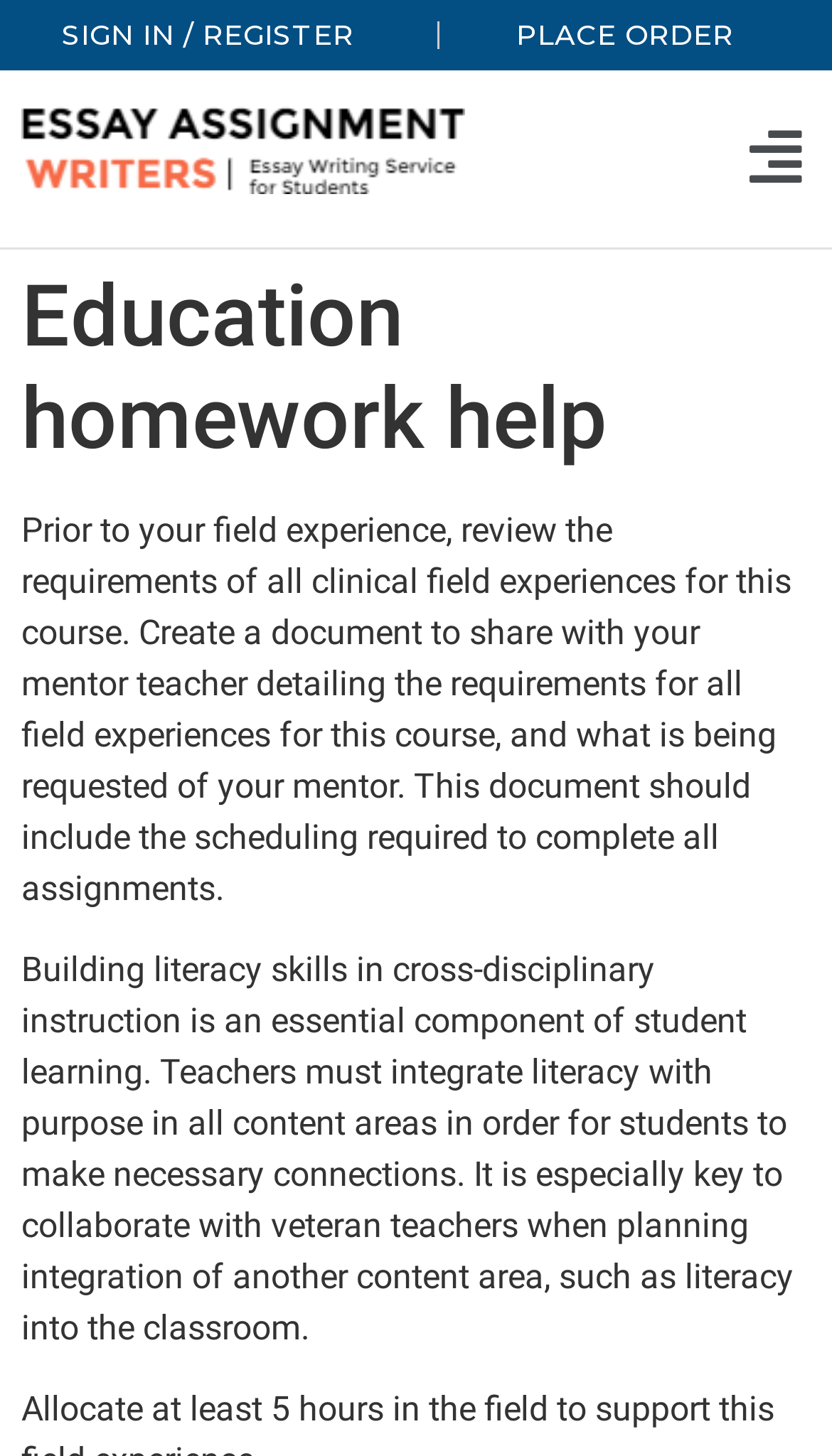Provide the bounding box coordinates of the HTML element described by the text: "Place Order".

[0.621, 0.012, 0.882, 0.035]